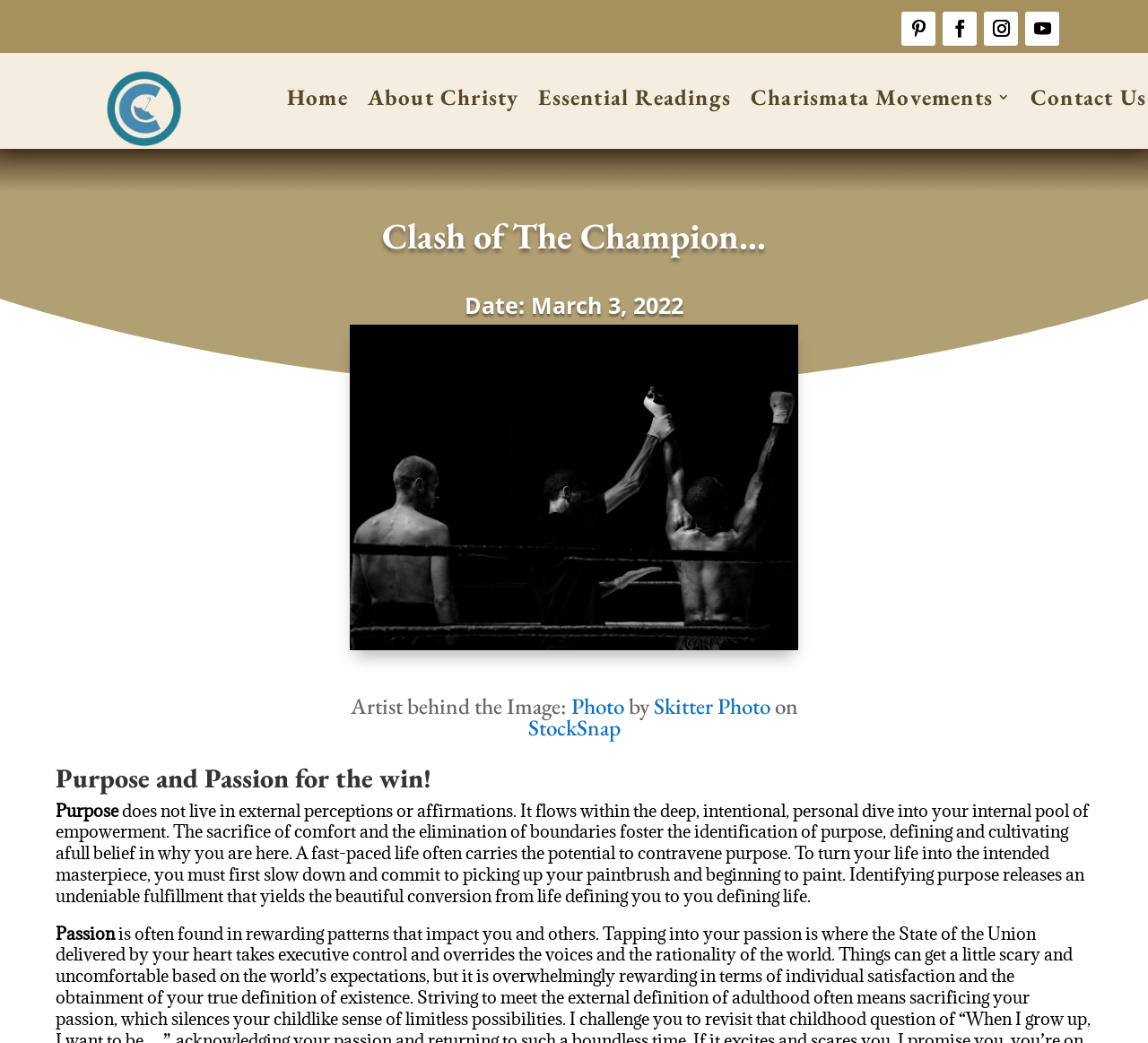Determine the bounding box coordinates of the clickable region to execute the instruction: "View the image". The coordinates should be four float numbers between 0 and 1, denoted as [left, top, right, bottom].

[0.305, 0.311, 0.695, 0.624]